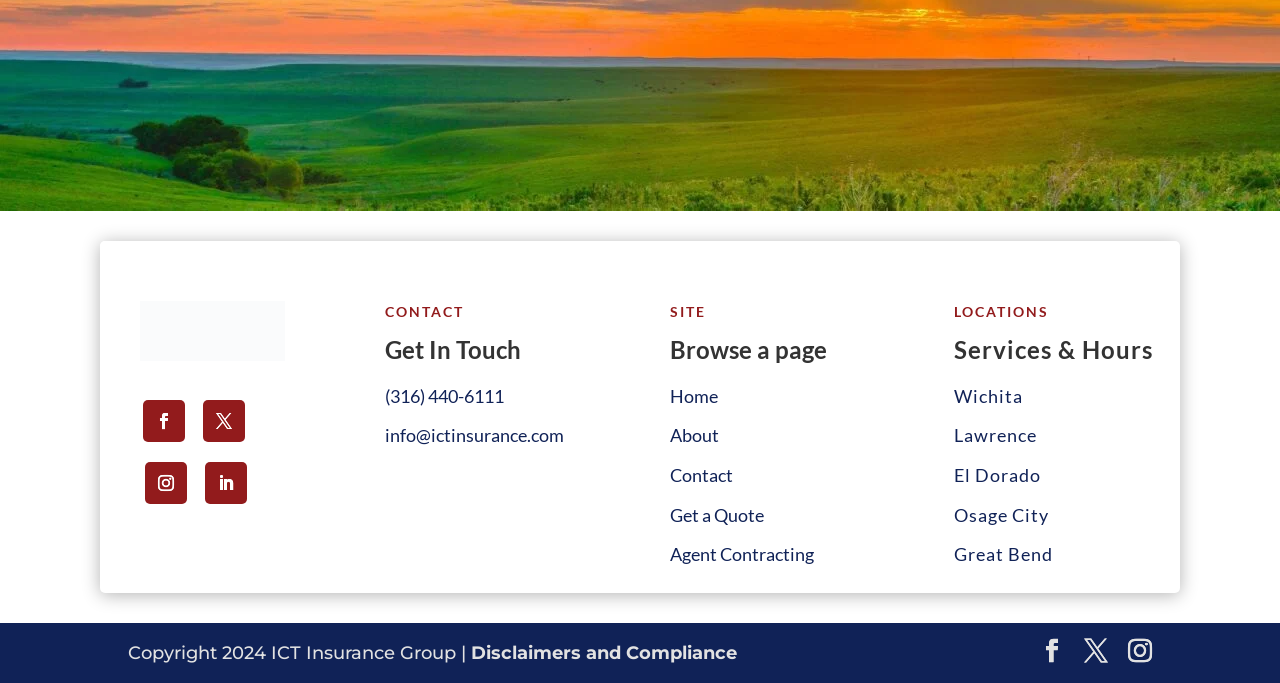Could you provide the bounding box coordinates for the portion of the screen to click to complete this instruction: "Click on the phone number +46 8 522 232 00"?

None